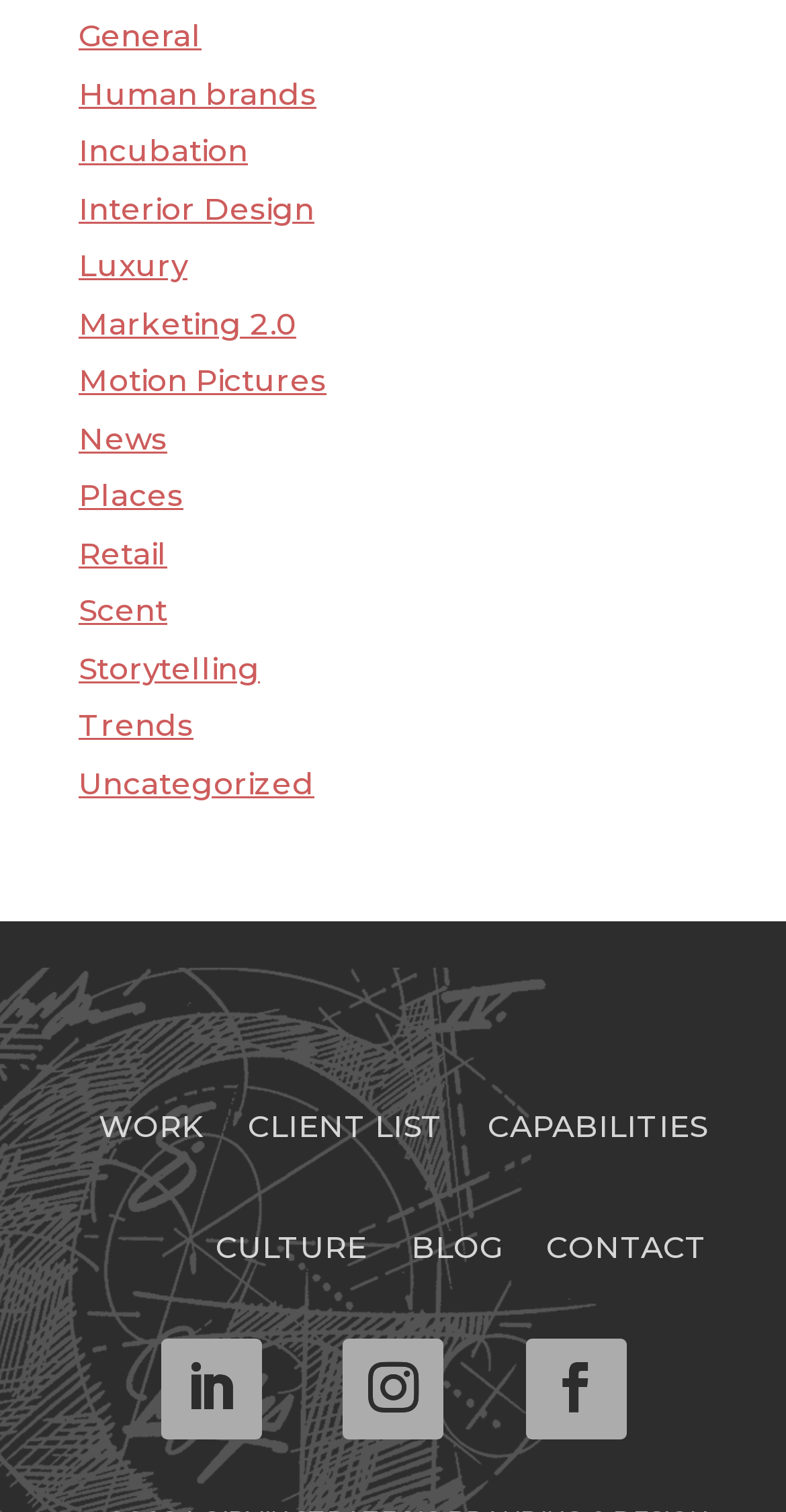Extract the bounding box of the UI element described as: "Motion Pictures".

[0.1, 0.239, 0.415, 0.264]